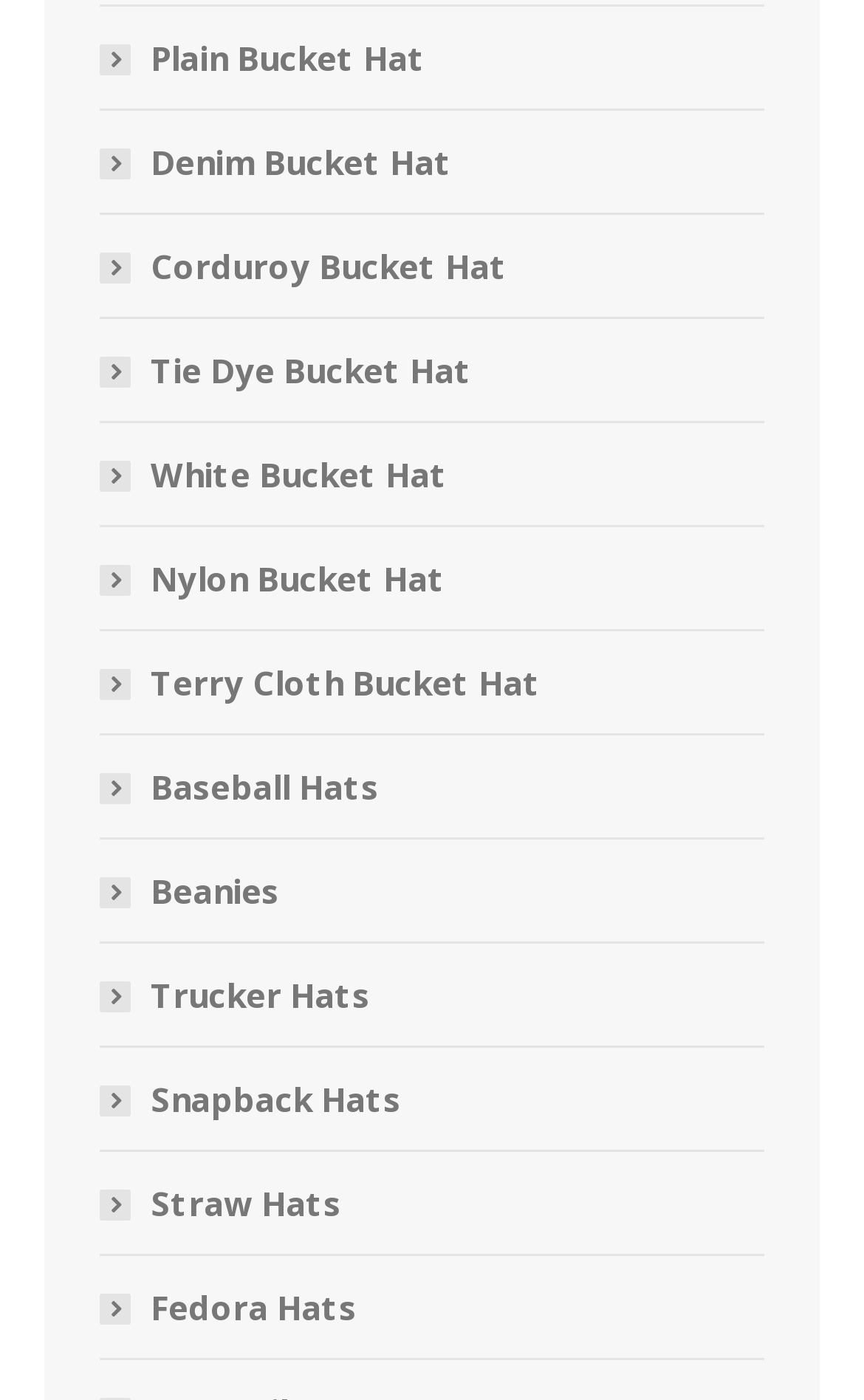Find the bounding box coordinates of the clickable region needed to perform the following instruction: "Select blog archive". The coordinates should be provided as four float numbers between 0 and 1, i.e., [left, top, right, bottom].

None